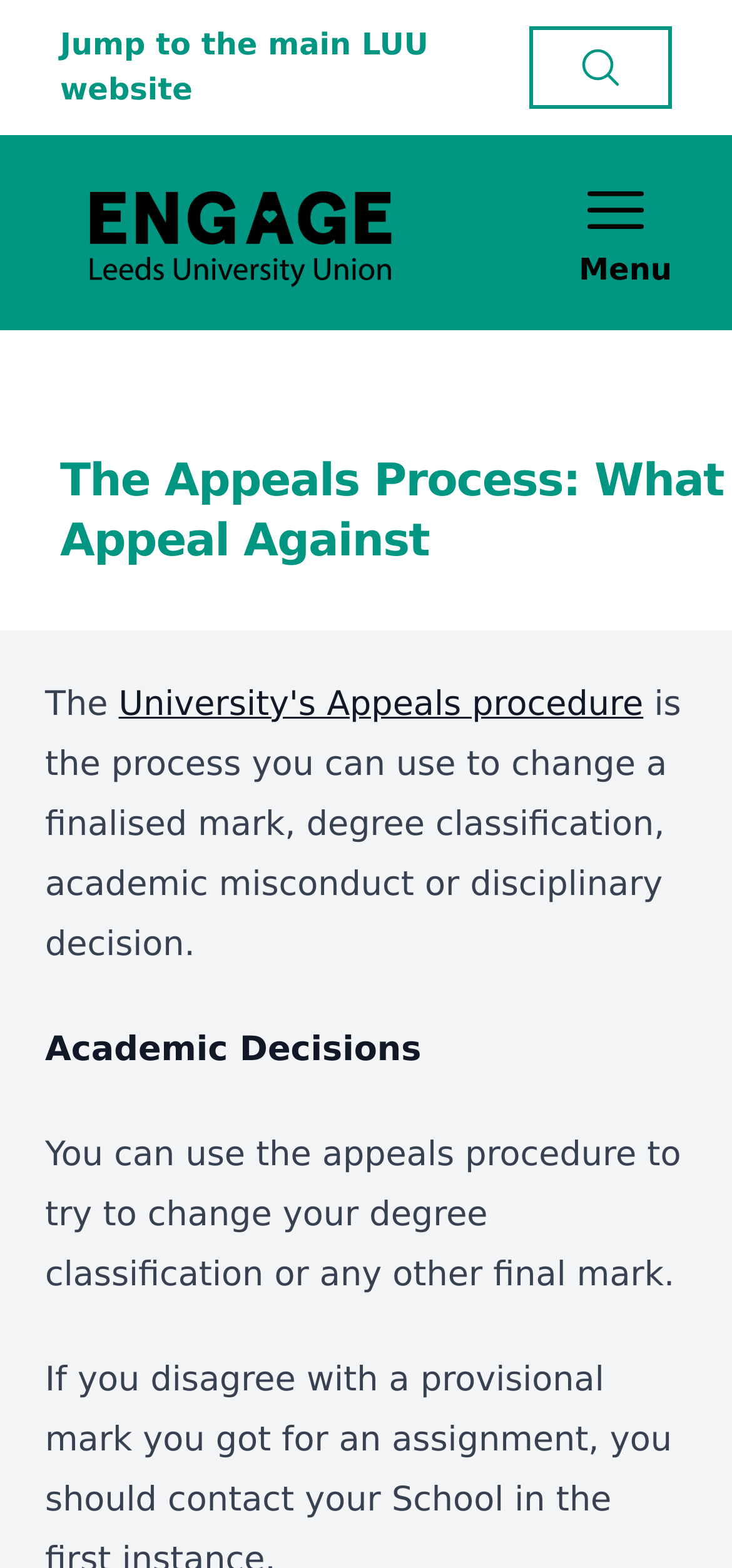Utilize the information from the image to answer the question in detail:
What is the relationship between the appeals procedure and the university?

The webpage mentions the 'University's Appeals procedure', which implies that the appeals procedure is a process owned or managed by the university.